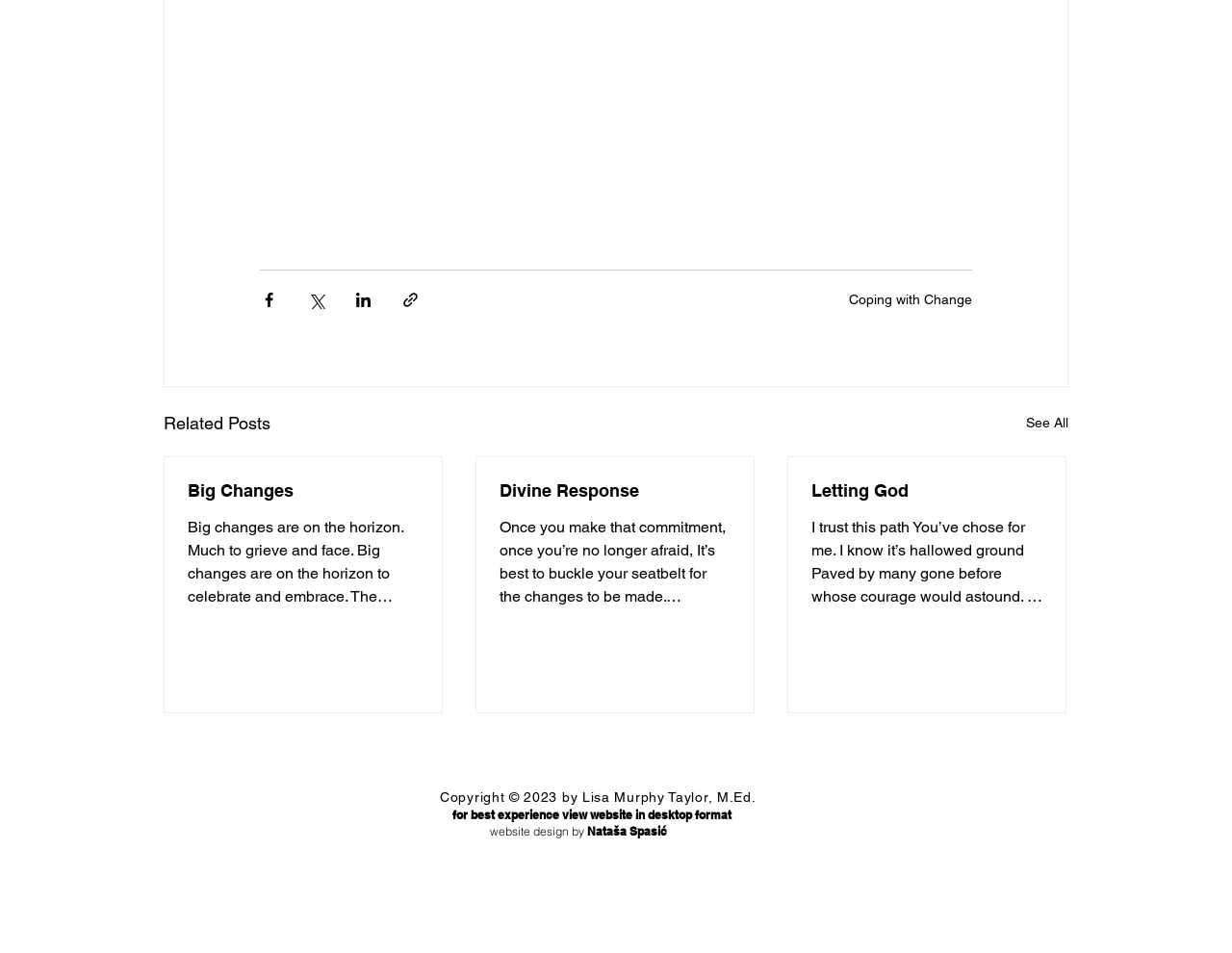How many related posts are there?
Carefully analyze the image and provide a thorough answer to the question.

I counted the number of articles in the related posts section, which are 'Big Changes', 'Divine Response', and 'Letting God'. There are 3 related posts in total.